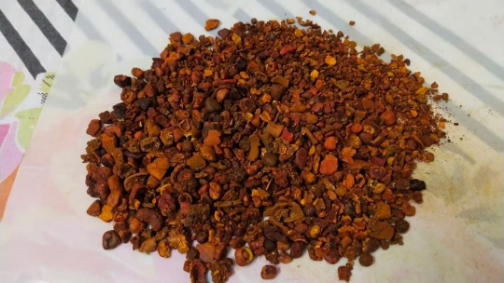What is the background of the image?
Carefully analyze the image and provide a detailed answer to the question.

The background of the image is lightly patterned, which complements the earthy tones of the stones, highlighting their organic and natural appearance.